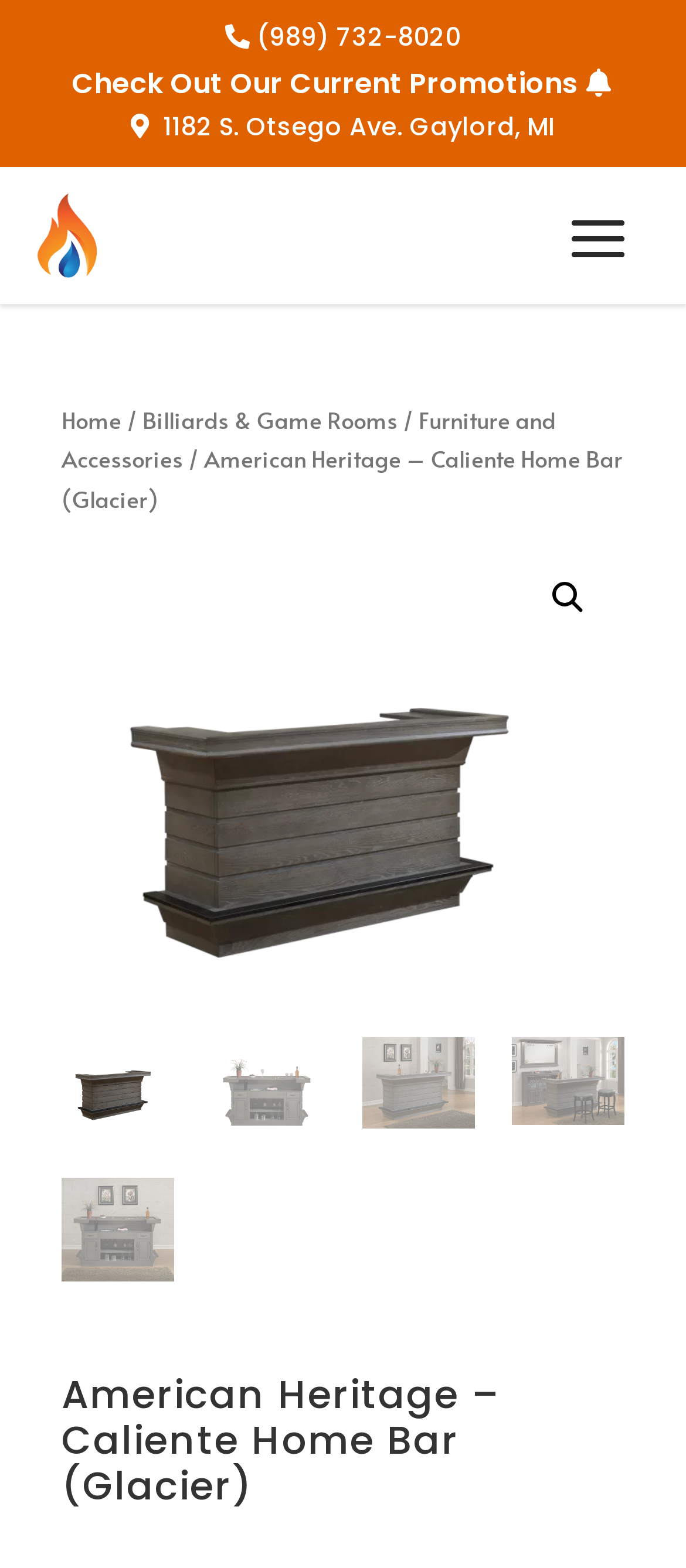Find the bounding box coordinates for the element that must be clicked to complete the instruction: "Click the 'Instagram' link". The coordinates should be four float numbers between 0 and 1, indicated as [left, top, right, bottom].

None